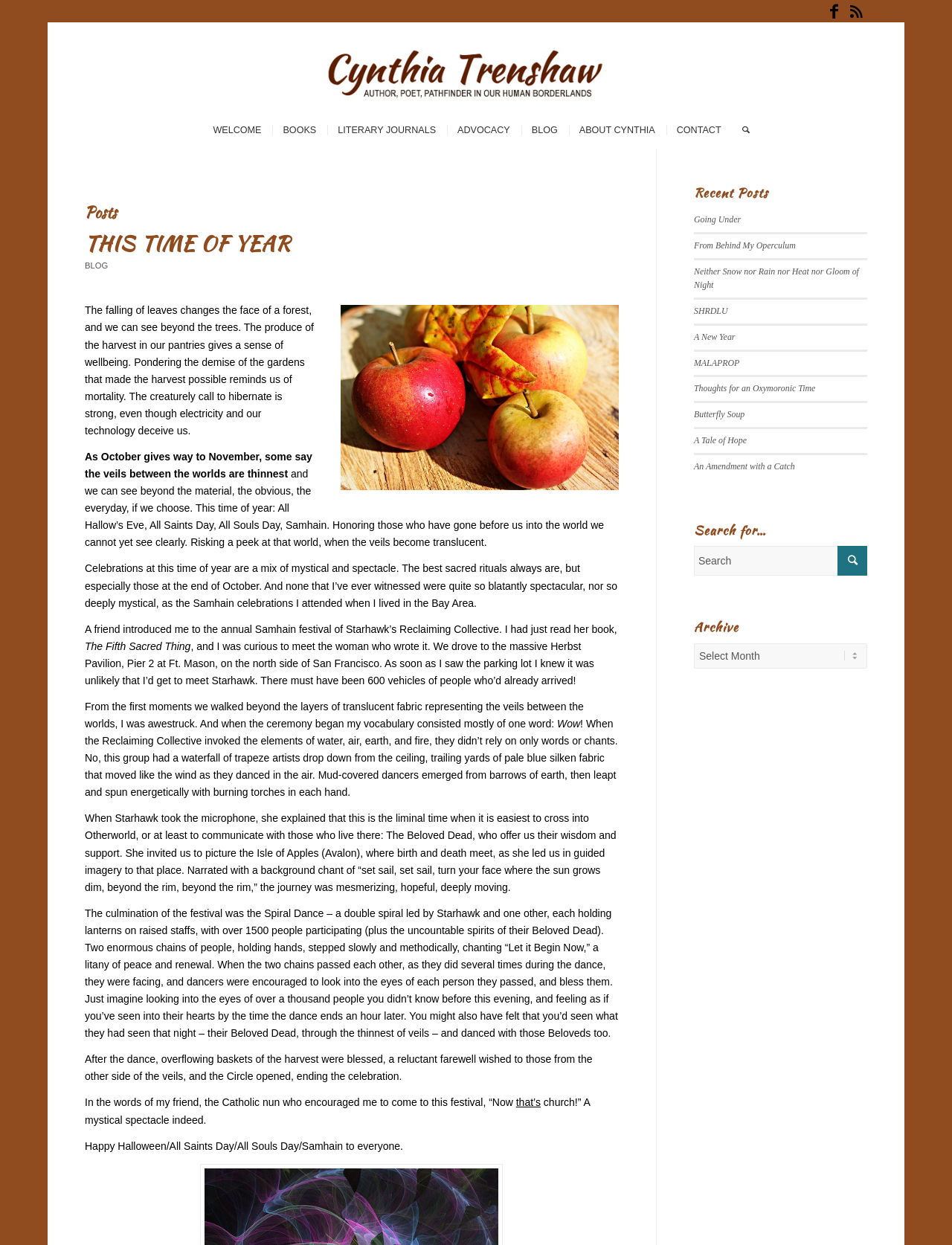Predict the bounding box of the UI element that fits this description: "Web Design".

None